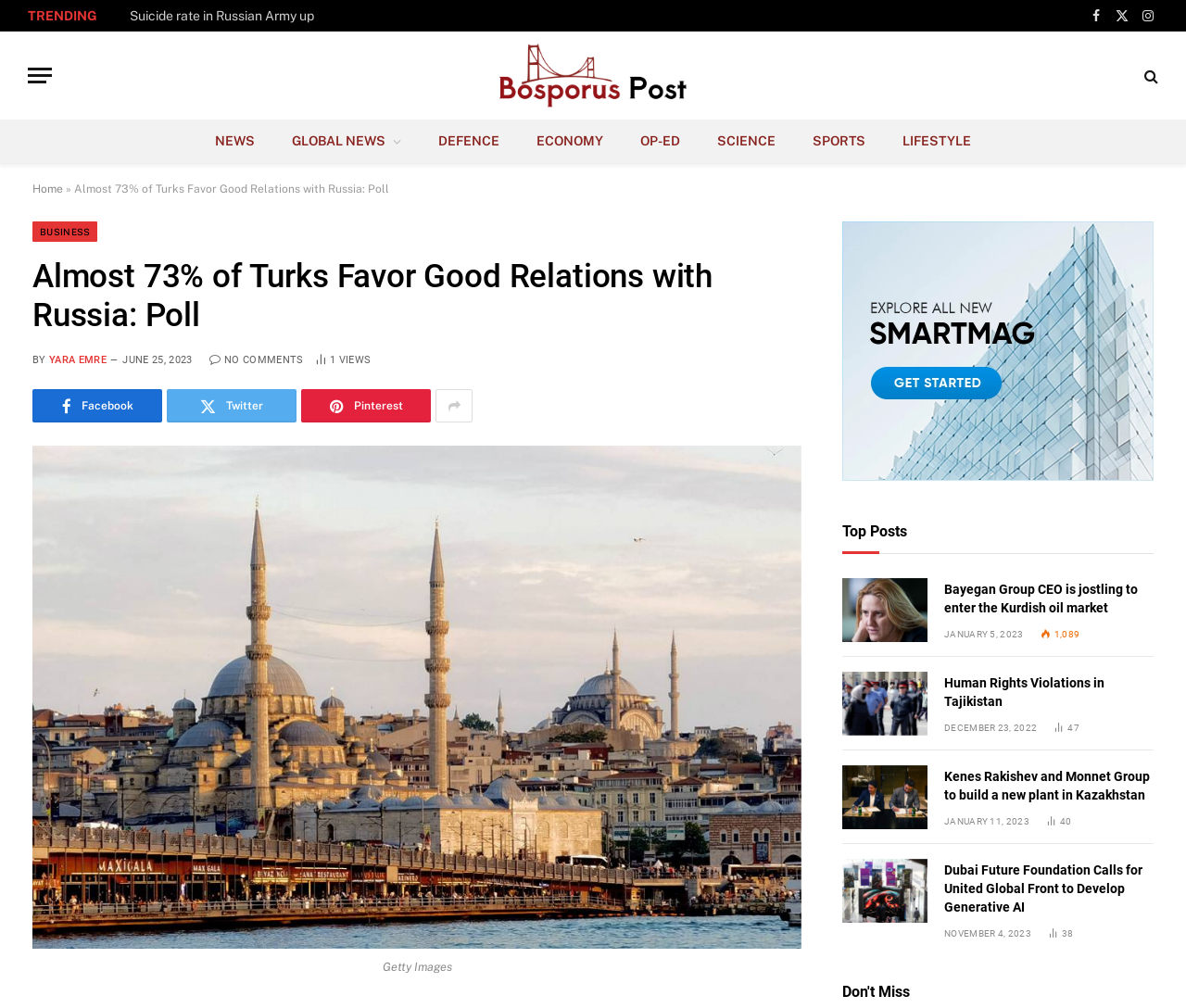Using floating point numbers between 0 and 1, provide the bounding box coordinates in the format (top-left x, top-left y, bottom-right x, bottom-right y). Locate the UI element described here: Sports

[0.67, 0.119, 0.745, 0.162]